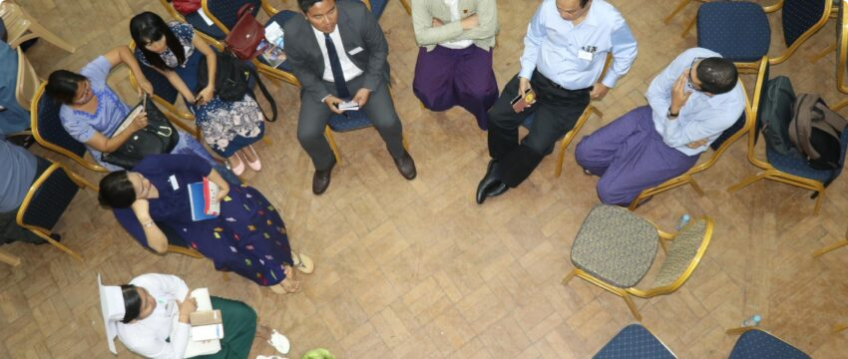What is the primary purpose of the event?
Give a one-word or short-phrase answer derived from the screenshot.

Sharing and learning